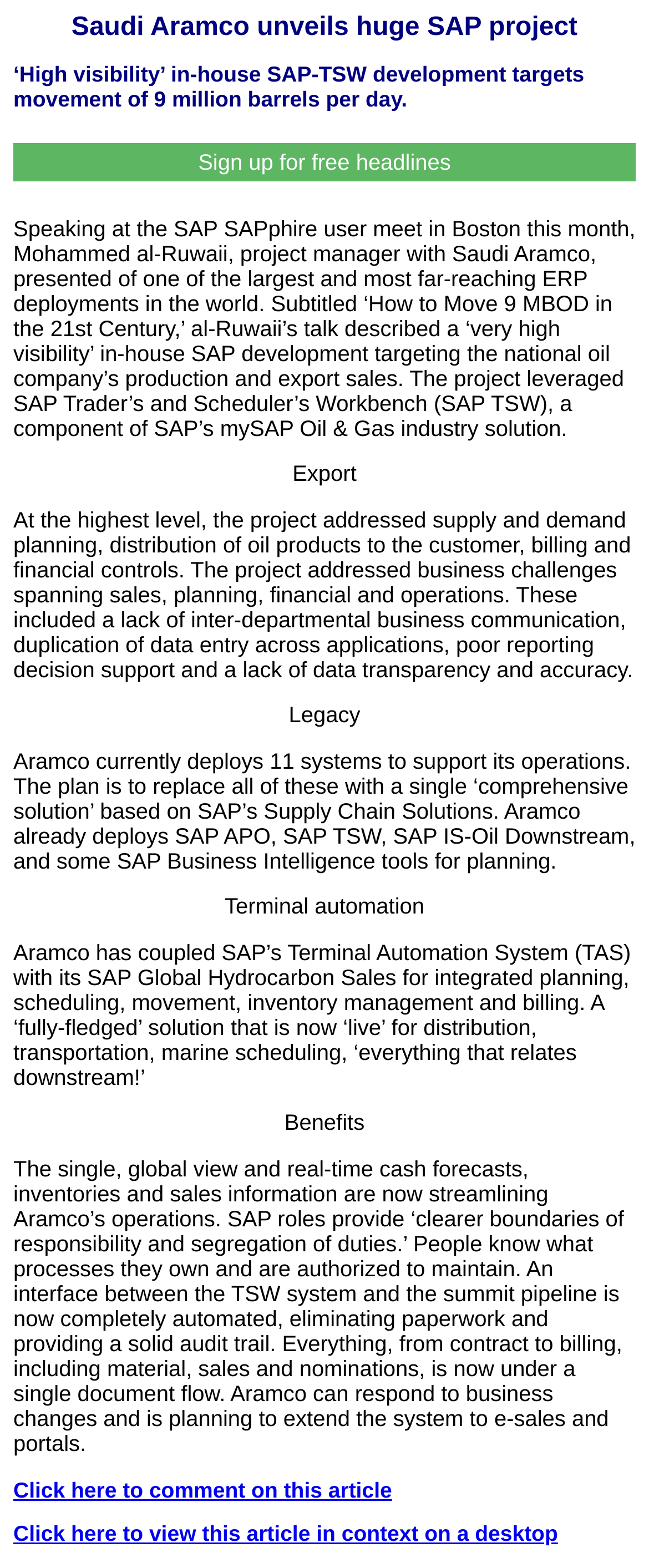What is the goal of replacing the 11 systems with a single solution?
Based on the image, answer the question with as much detail as possible.

The text 'The plan is to replace all of these with a single ‘comprehensive solution’ based on SAP’s Supply Chain Solutions.' indicates that the goal of replacing the 11 systems is to have a comprehensive solution based on SAP's Supply Chain Solutions.